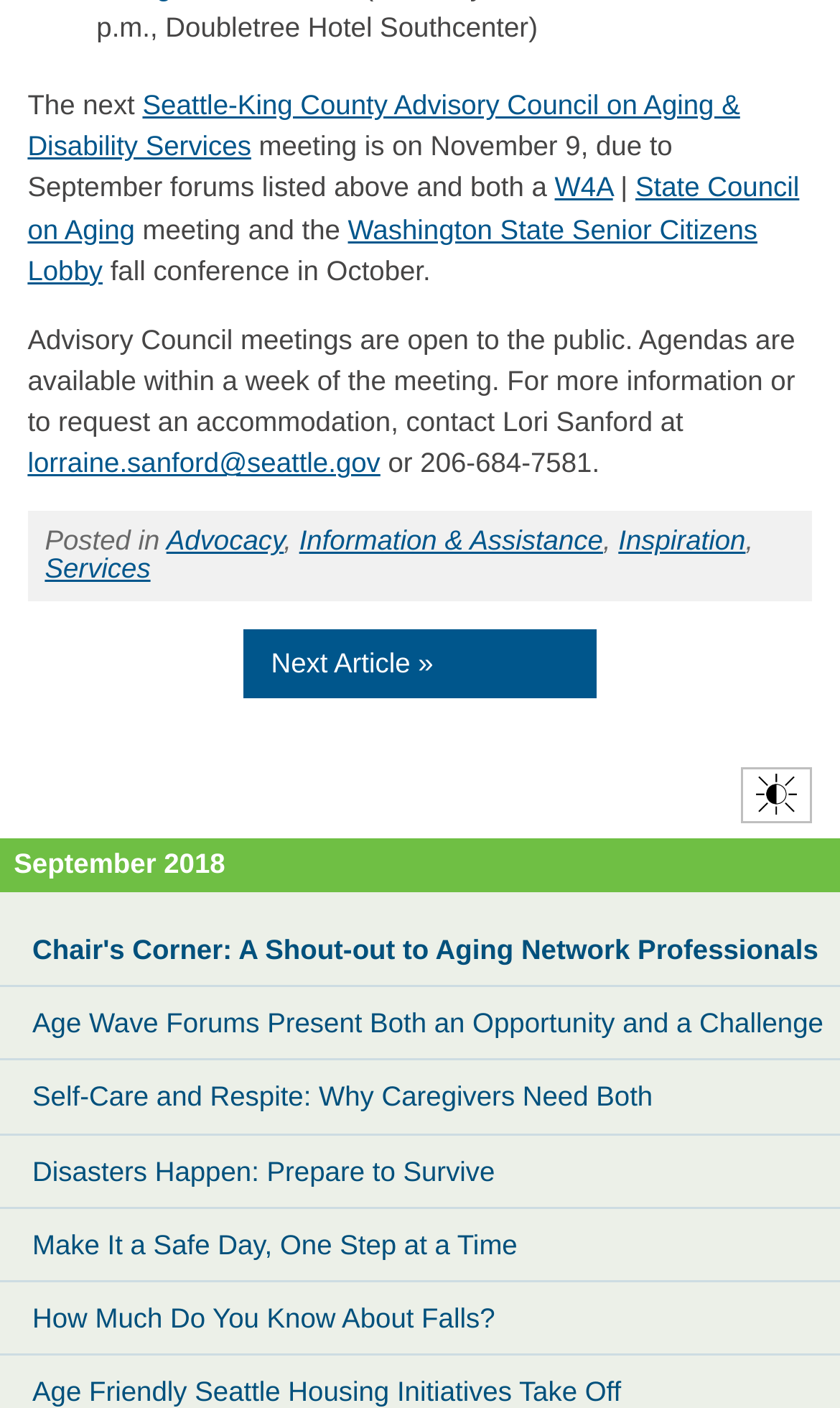Provide the bounding box for the UI element matching this description: "Why Choose Us?".

None